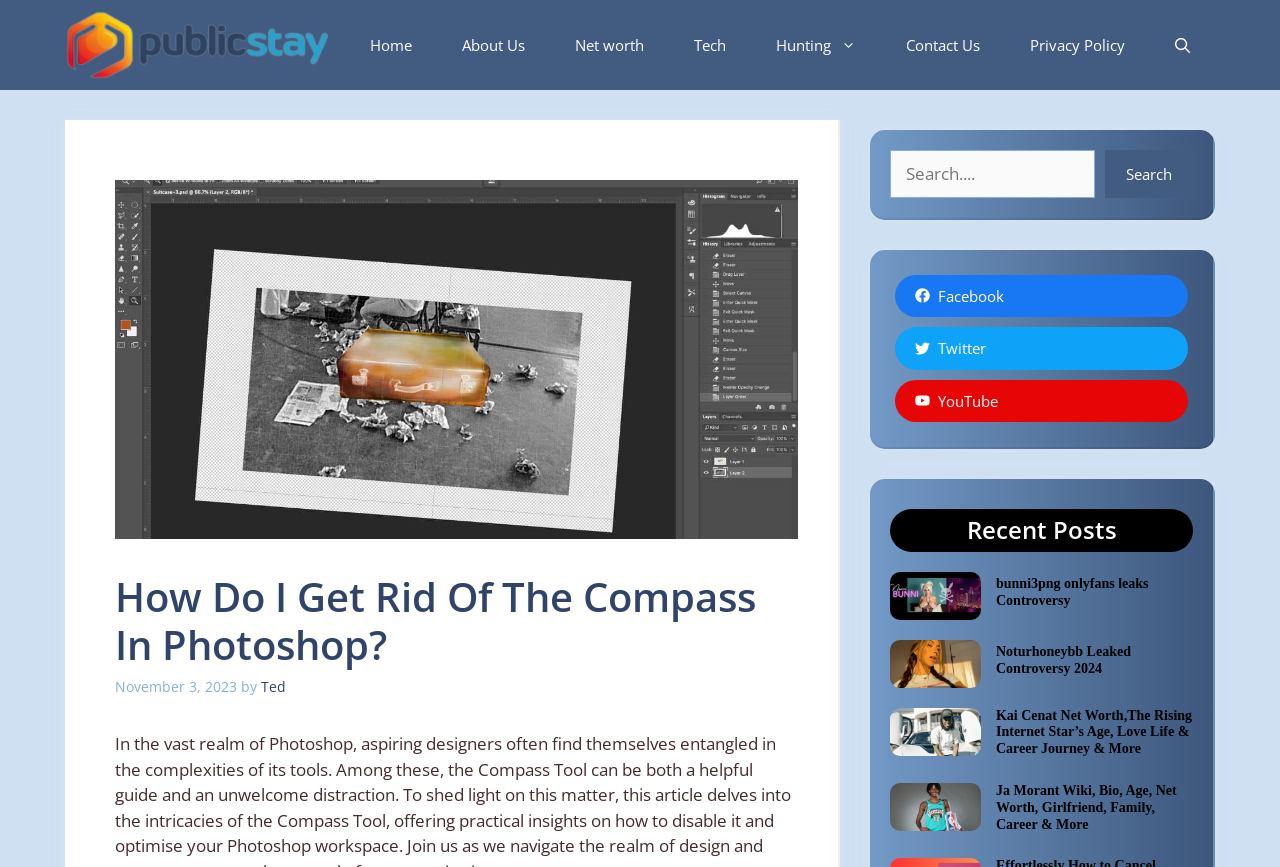Identify the bounding box coordinates of the clickable region necessary to fulfill the following instruction: "Click the 'Home' link". The bounding box coordinates should be four float numbers between 0 and 1, i.e., [left, top, right, bottom].

[0.27, 0.0, 0.341, 0.104]